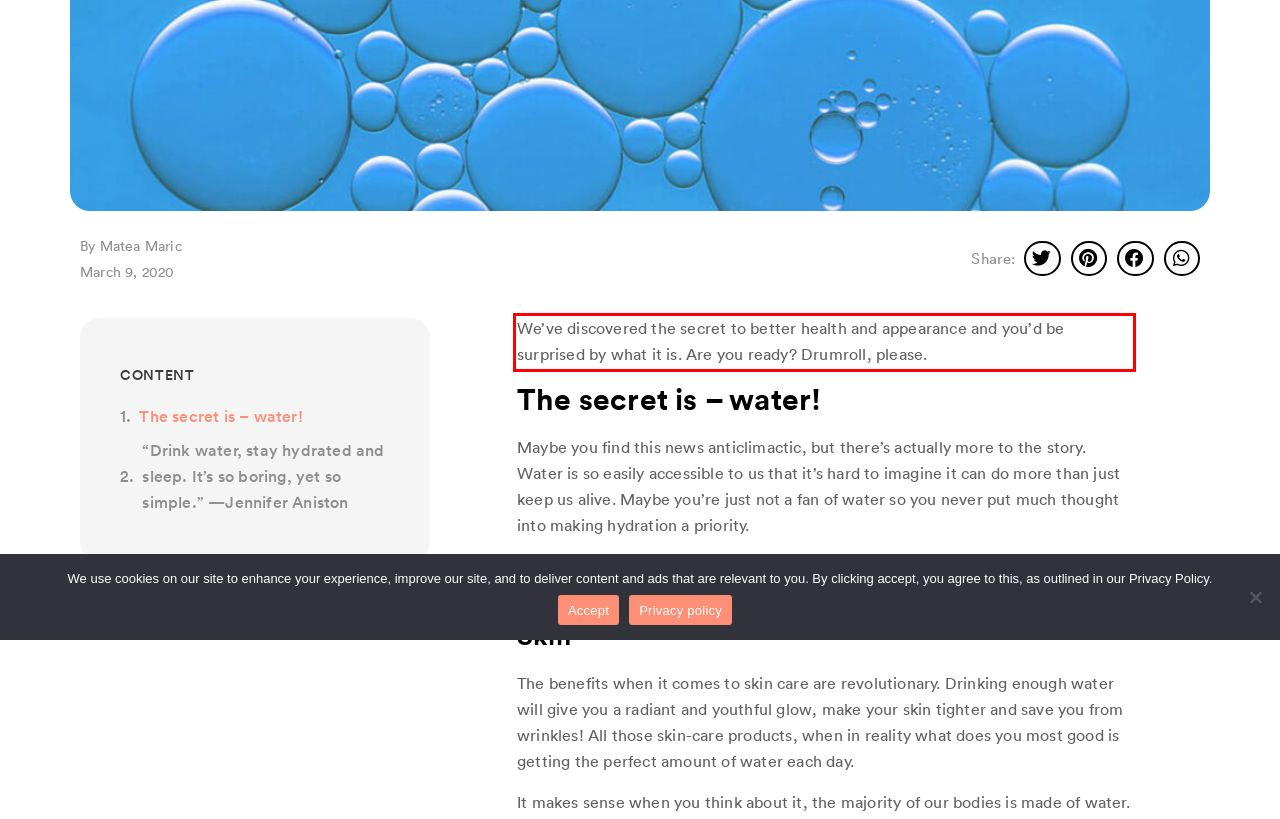Examine the webpage screenshot and use OCR to recognize and output the text within the red bounding box.

We’ve discovered the secret to better health and appearance and you’d be surprised by what it is. Are you ready? Drumroll, please.